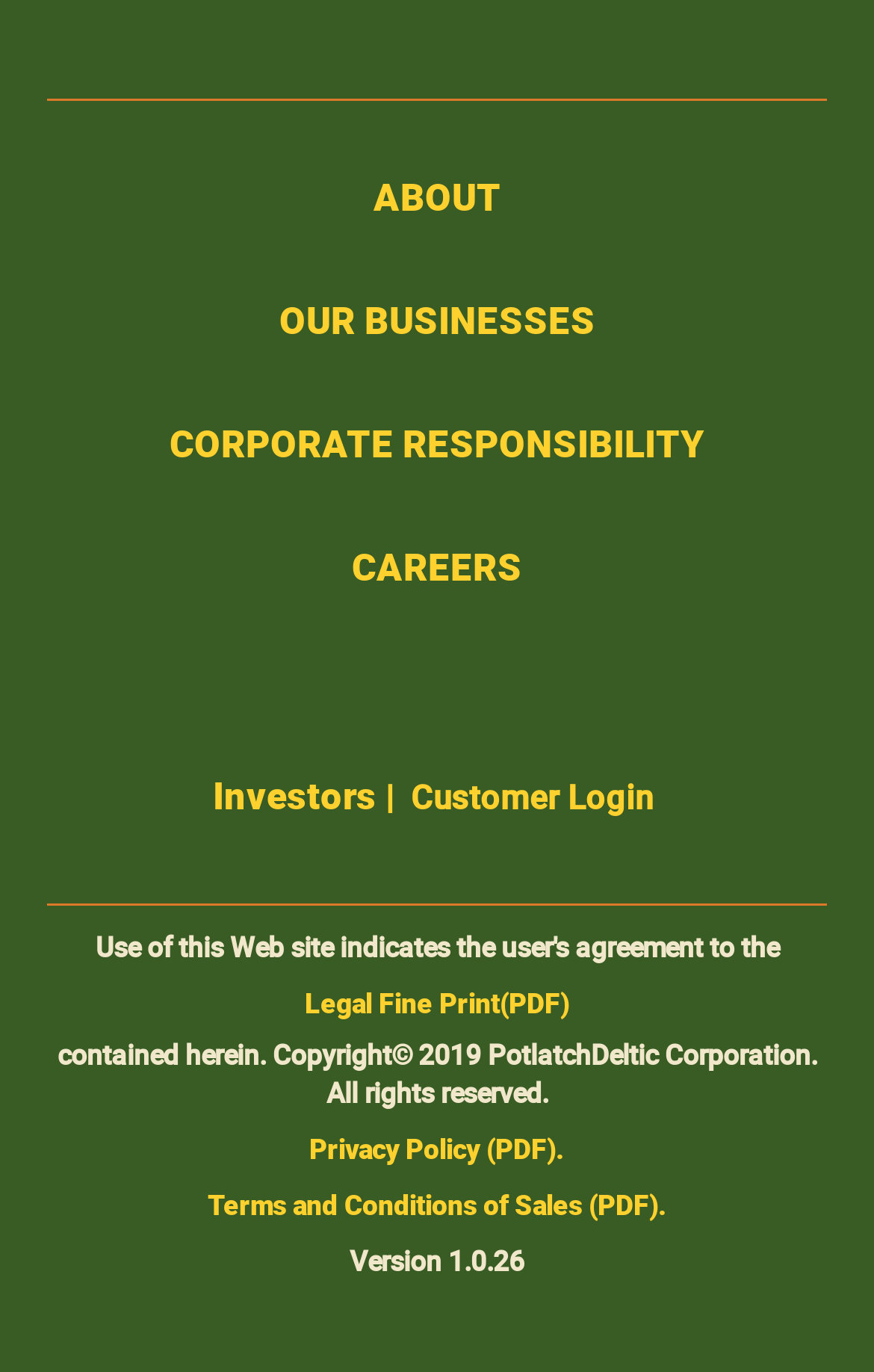Please identify the bounding box coordinates of the element's region that needs to be clicked to fulfill the following instruction: "view privacy policy". The bounding box coordinates should consist of four float numbers between 0 and 1, i.e., [left, top, right, bottom].

[0.354, 0.824, 0.646, 0.852]